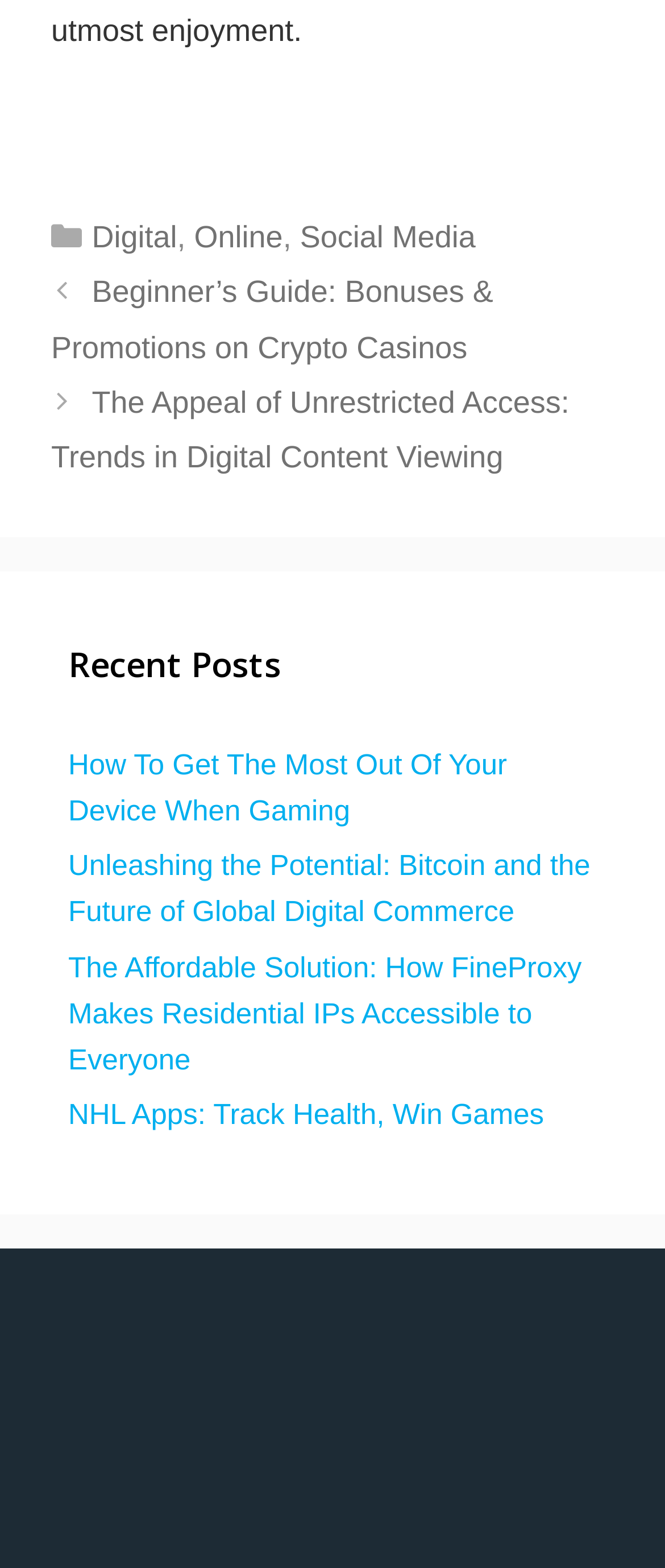Please determine the bounding box coordinates of the area that needs to be clicked to complete this task: 'View the Beginner’s Guide to Bonuses & Promotions on Crypto Casinos'. The coordinates must be four float numbers between 0 and 1, formatted as [left, top, right, bottom].

[0.077, 0.175, 0.742, 0.232]